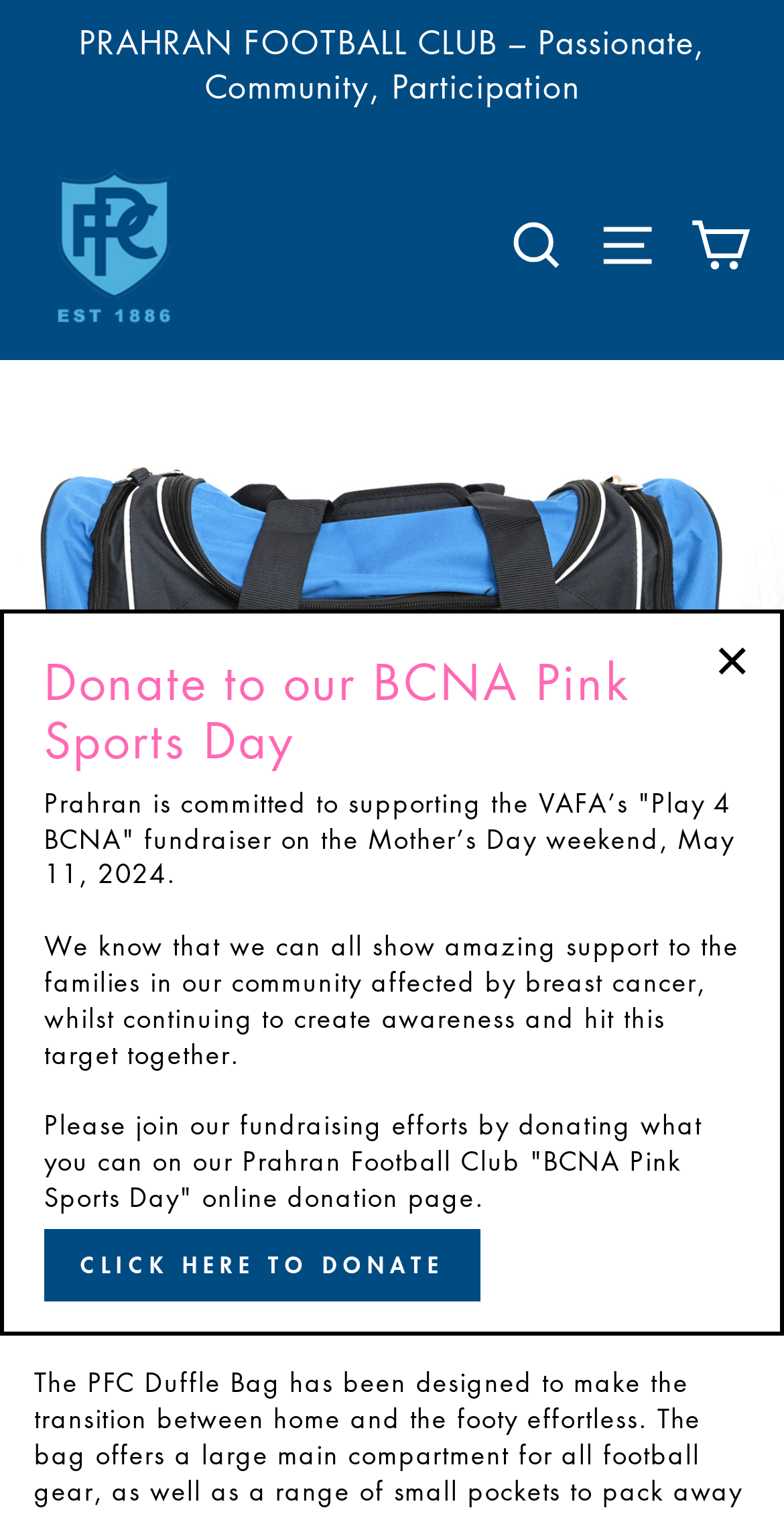Locate the heading on the webpage and return its text.

PFC Duffle Bag